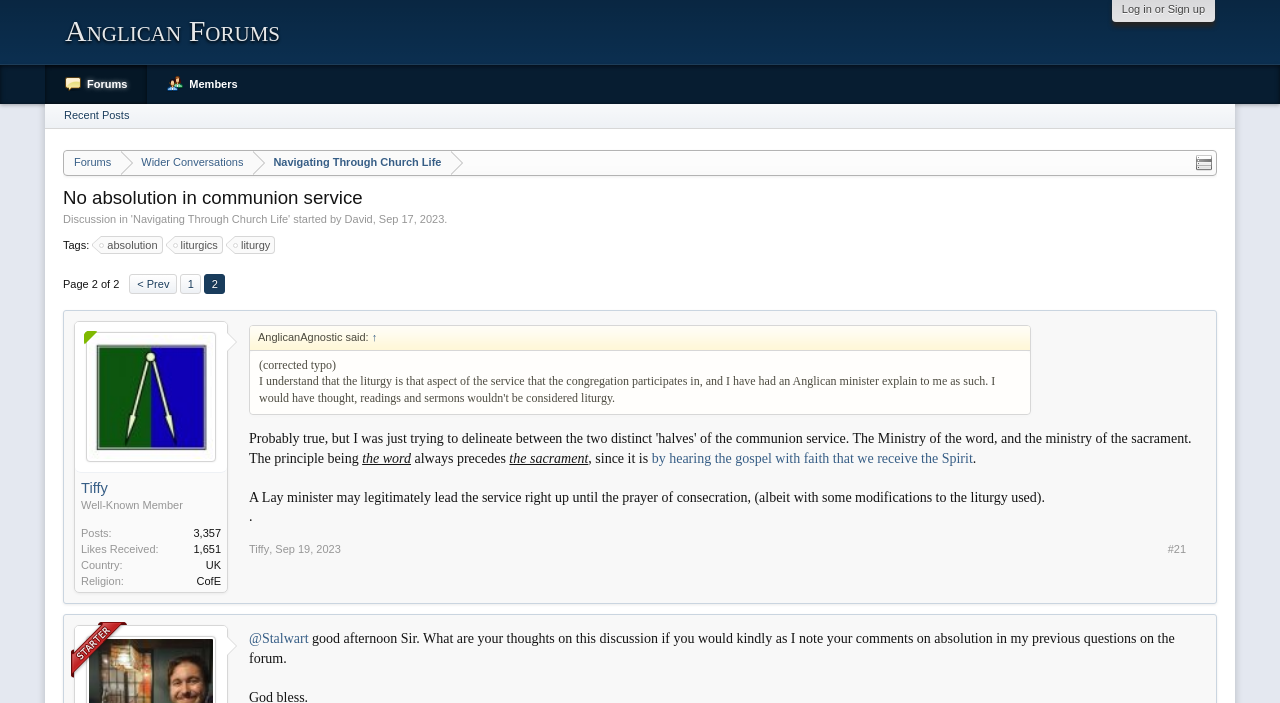Find the bounding box coordinates of the clickable area required to complete the following action: "Read the post from David".

[0.195, 0.022, 0.942, 0.429]